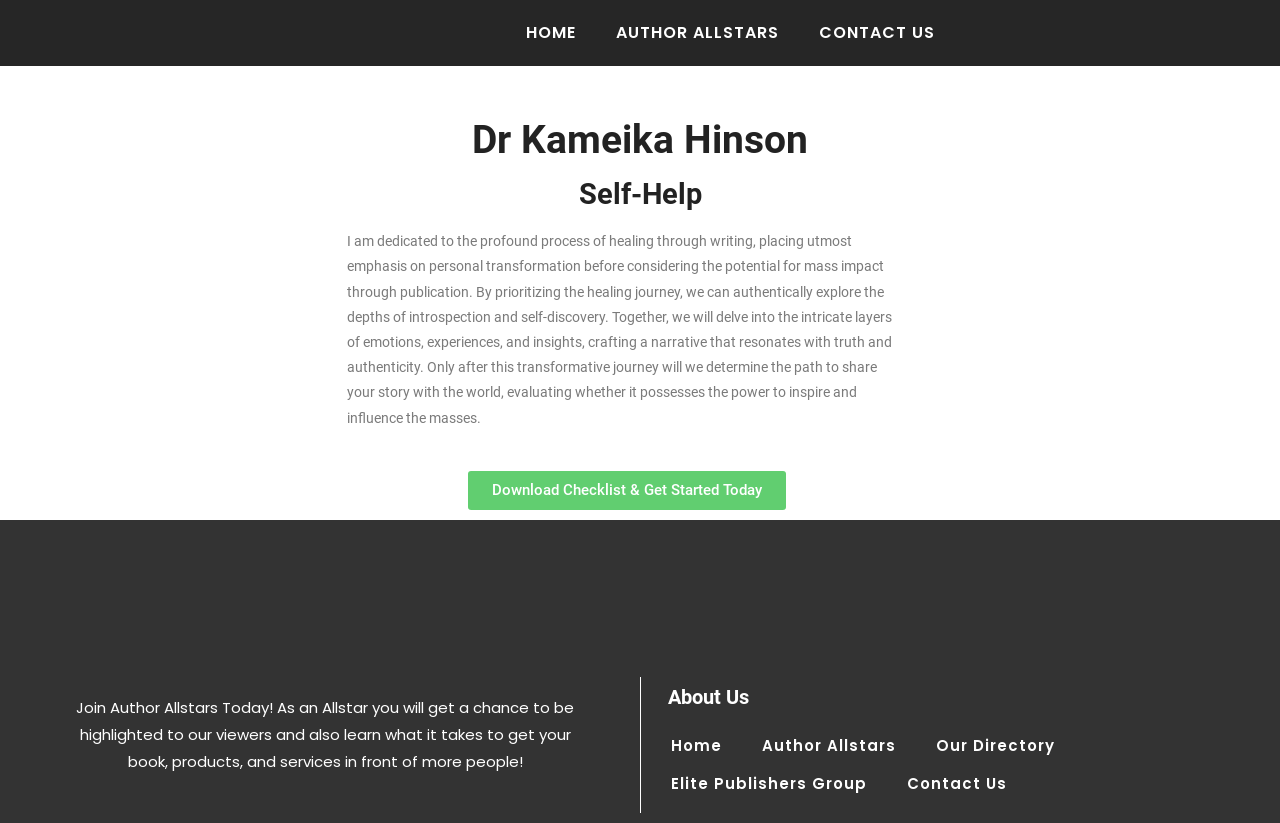Give a one-word or one-phrase response to the question: 
What is the purpose of becoming an Author Allstar?

get highlighted to viewers